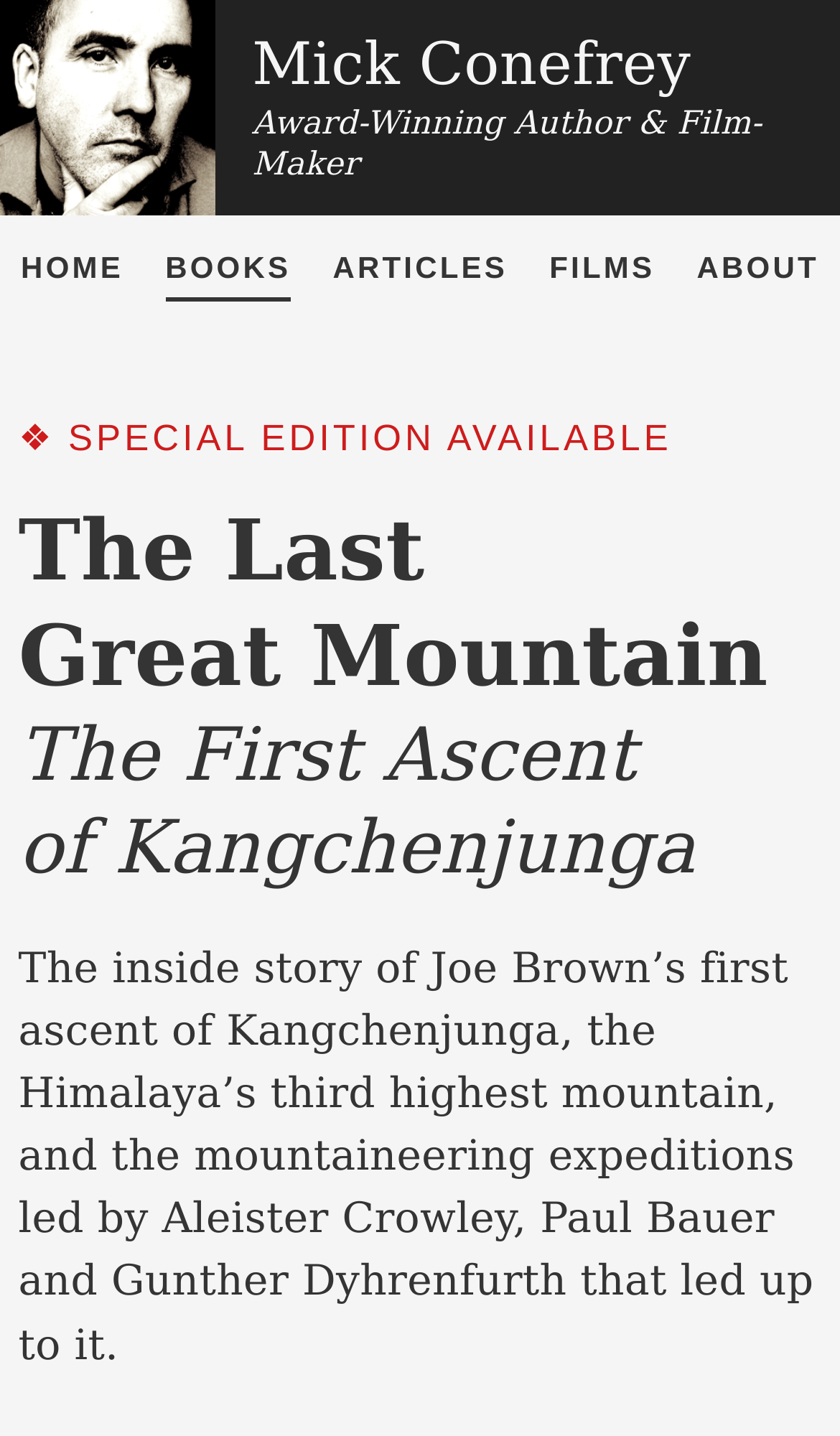What is the symbol located at the top of the page?
Give a detailed explanation using the information visible in the image.

I found the answer by looking at the StaticText element with the text '❖' which is located at the top of the page, with a bounding box coordinate of [0.022, 0.291, 0.065, 0.319].